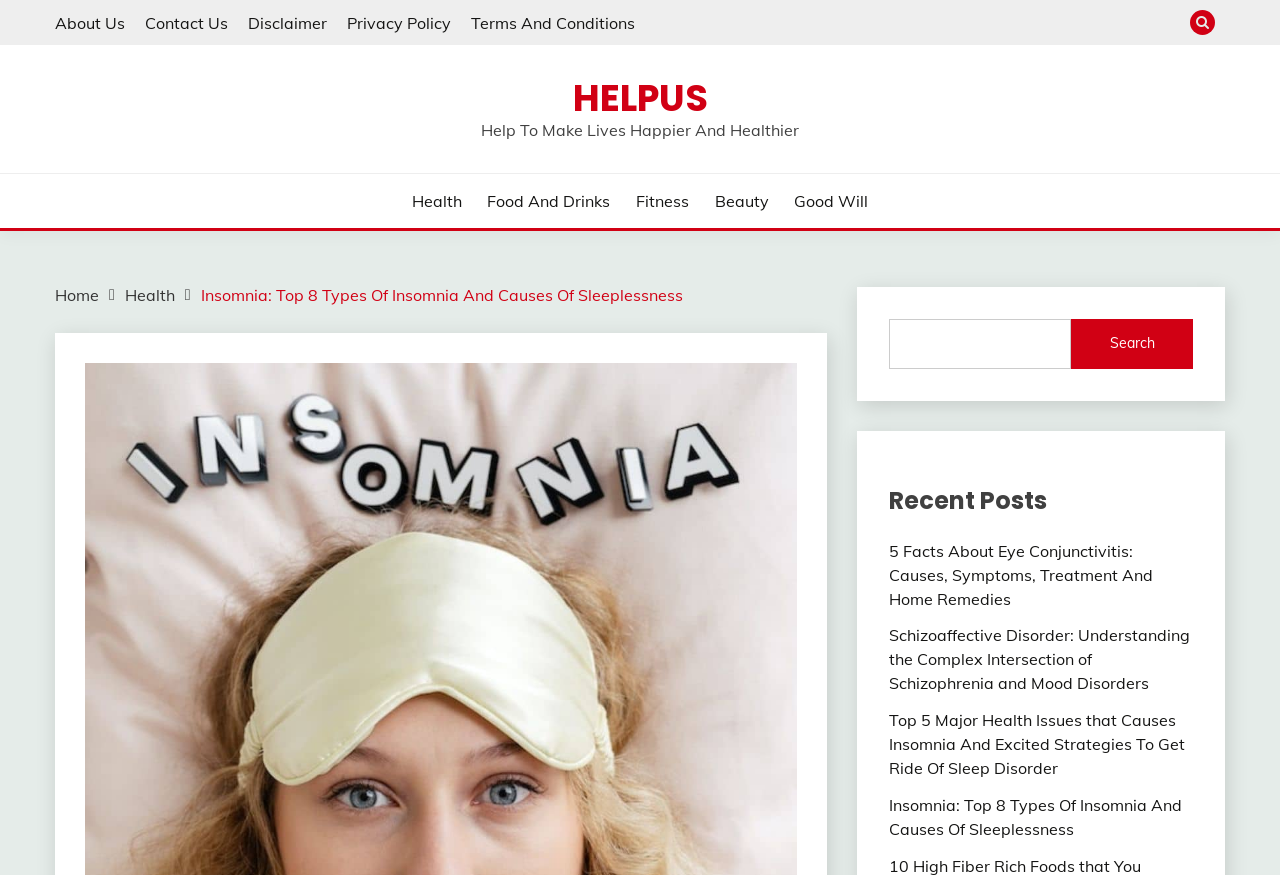Provide the bounding box coordinates of the section that needs to be clicked to accomplish the following instruction: "go to about us page."

[0.043, 0.014, 0.098, 0.037]